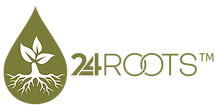Based on the image, please elaborate on the answer to the following question:
What shape is featured in the logo?

The logo prominently features a water droplet shape, which contains a stylized plant, suggesting a connection to growth and natural ingredients.